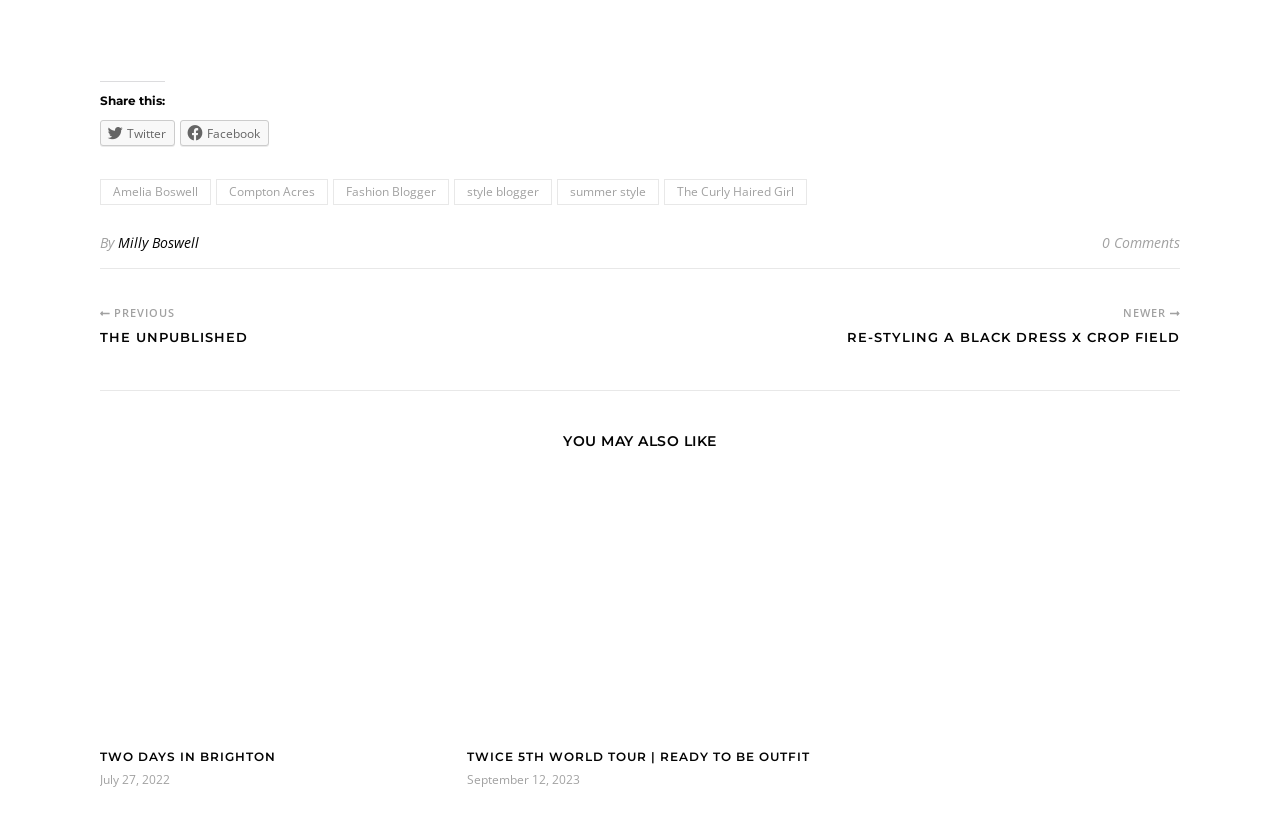How many navigation links are available?
Look at the screenshot and respond with a single word or phrase.

2